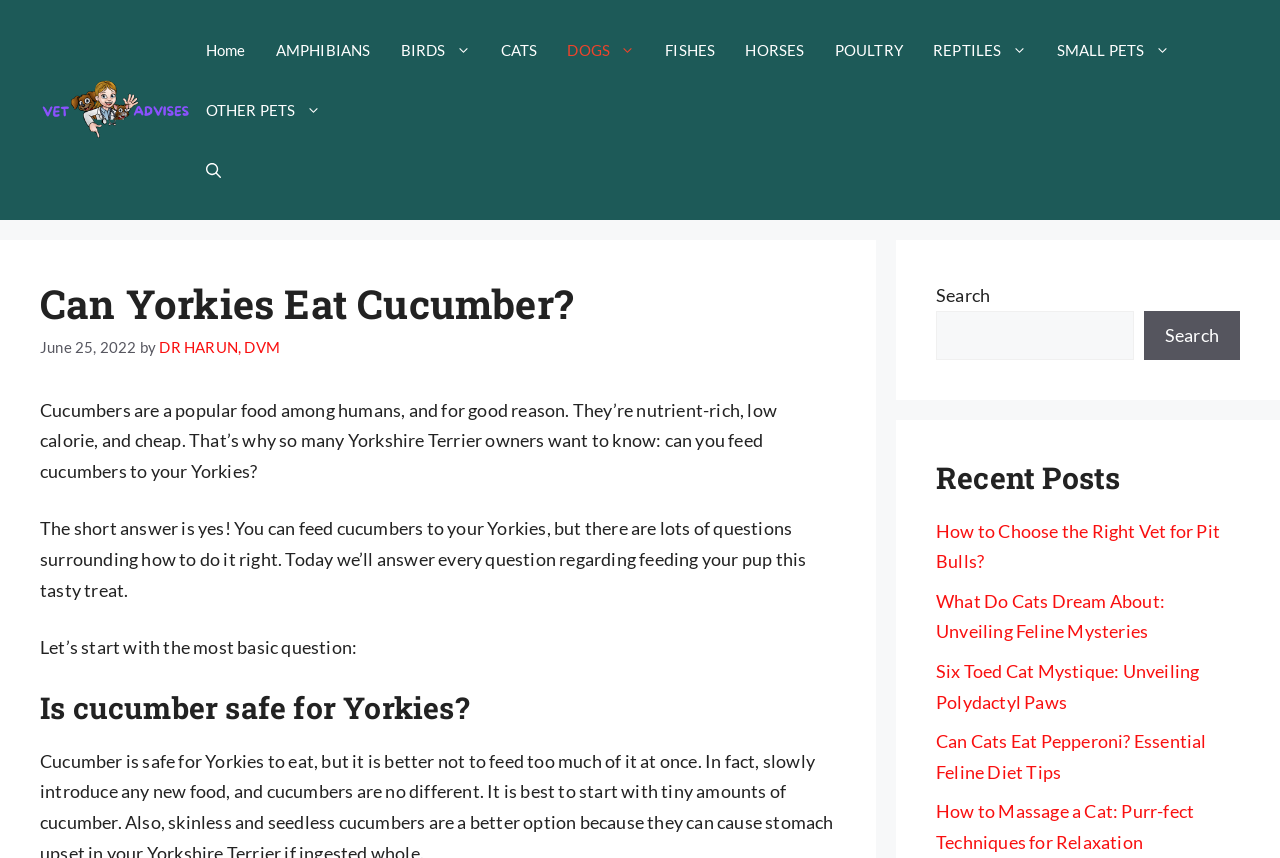Determine the bounding box coordinates for the area that needs to be clicked to fulfill this task: "Open the search bar". The coordinates must be given as four float numbers between 0 and 1, i.e., [left, top, right, bottom].

[0.149, 0.163, 0.184, 0.233]